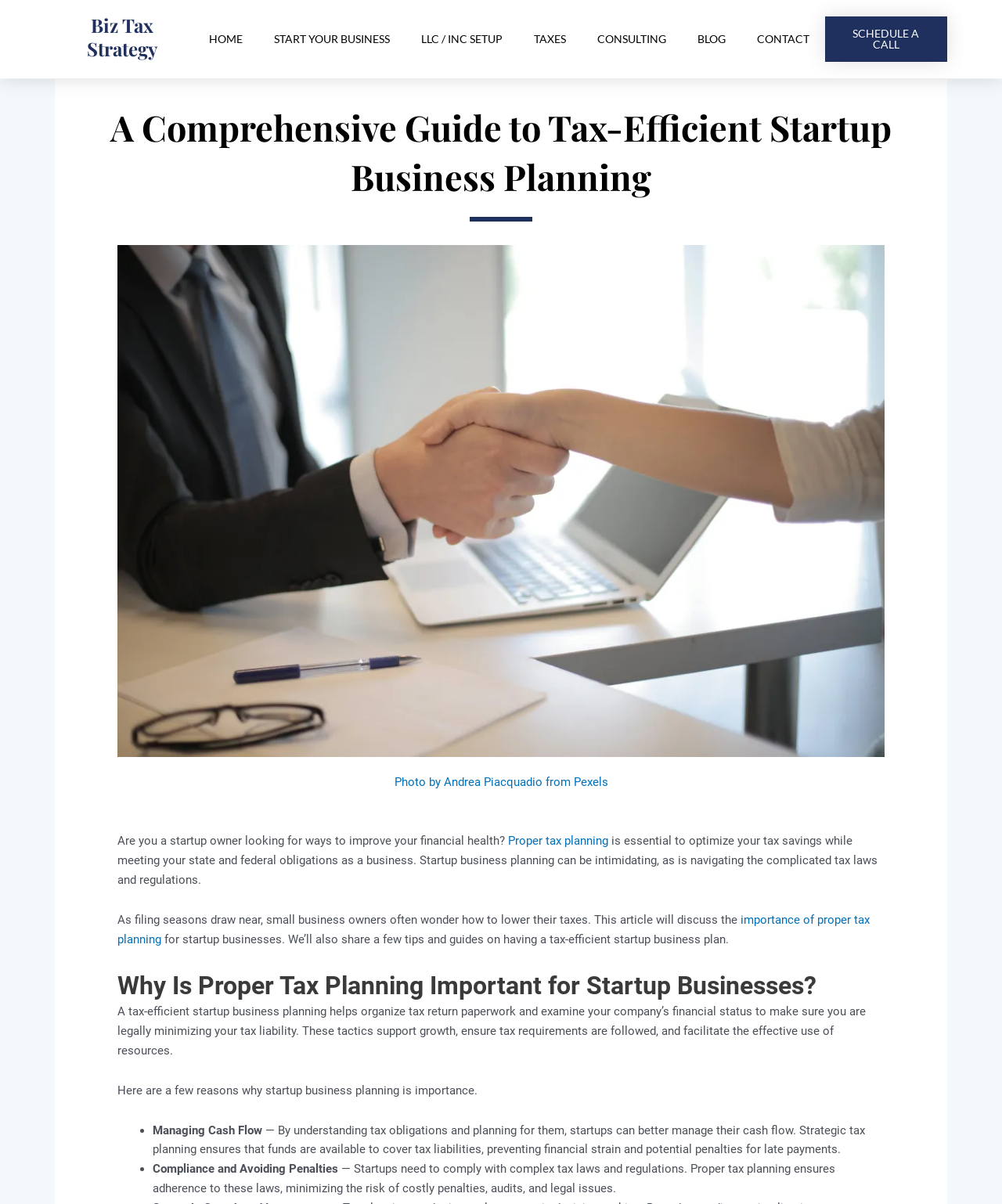Can you pinpoint the bounding box coordinates for the clickable element required for this instruction: "Read about Proper tax planning"? The coordinates should be four float numbers between 0 and 1, i.e., [left, top, right, bottom].

[0.507, 0.693, 0.607, 0.704]